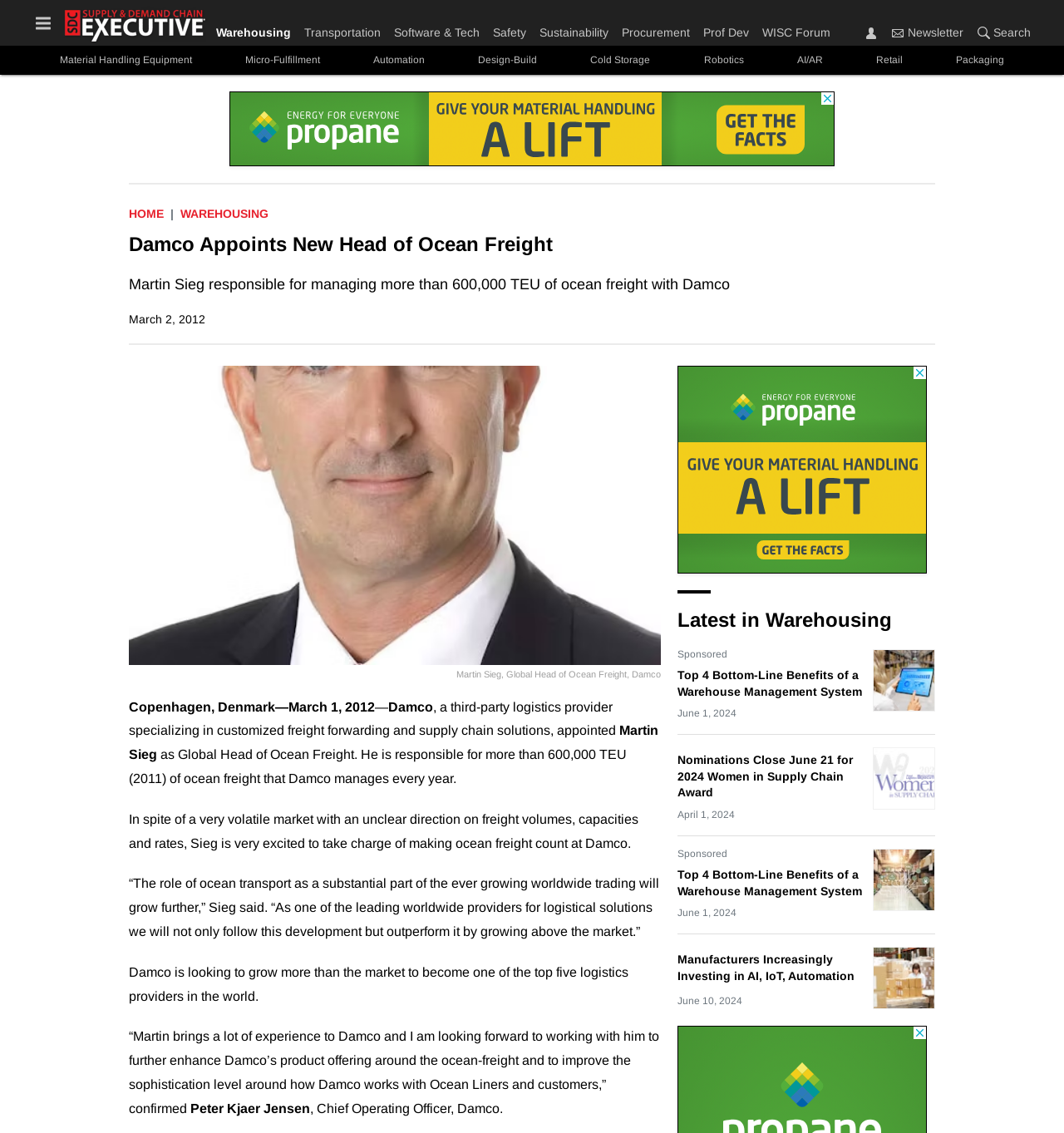What is the date of the article?
Please answer the question with a detailed response using the information from the screenshot.

The answer can be found in the article content, where it is mentioned that 'March 2, 2012'.